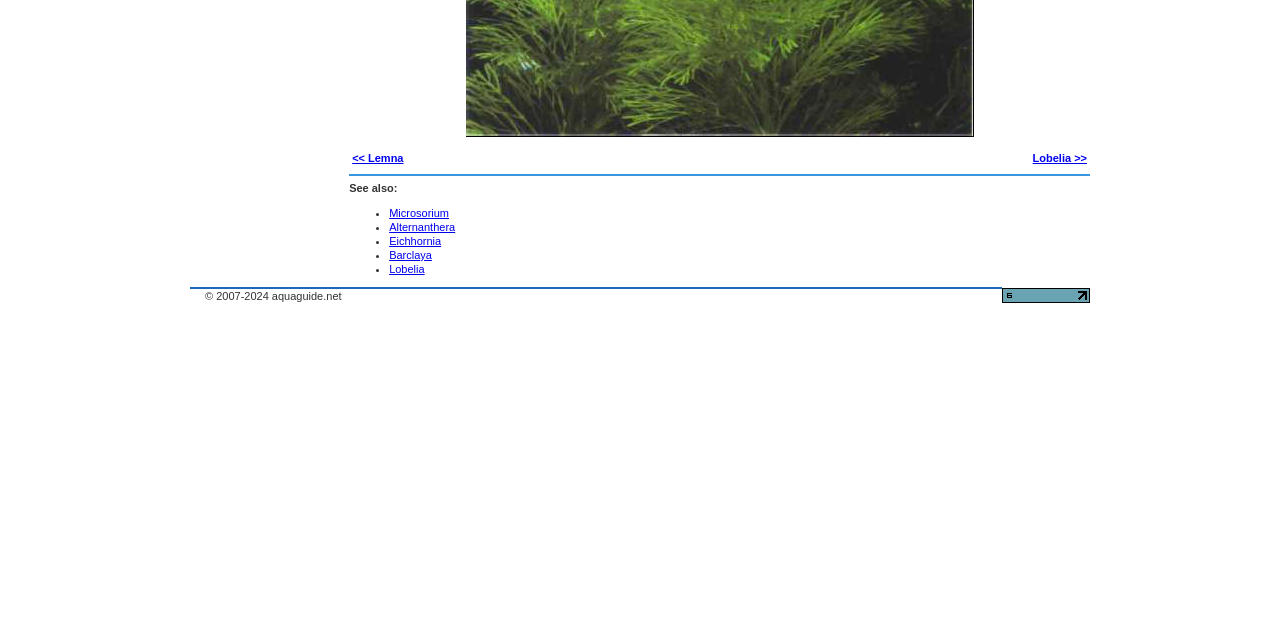Identify the bounding box of the UI component described as: "Lobelia >>".

[0.807, 0.238, 0.849, 0.256]